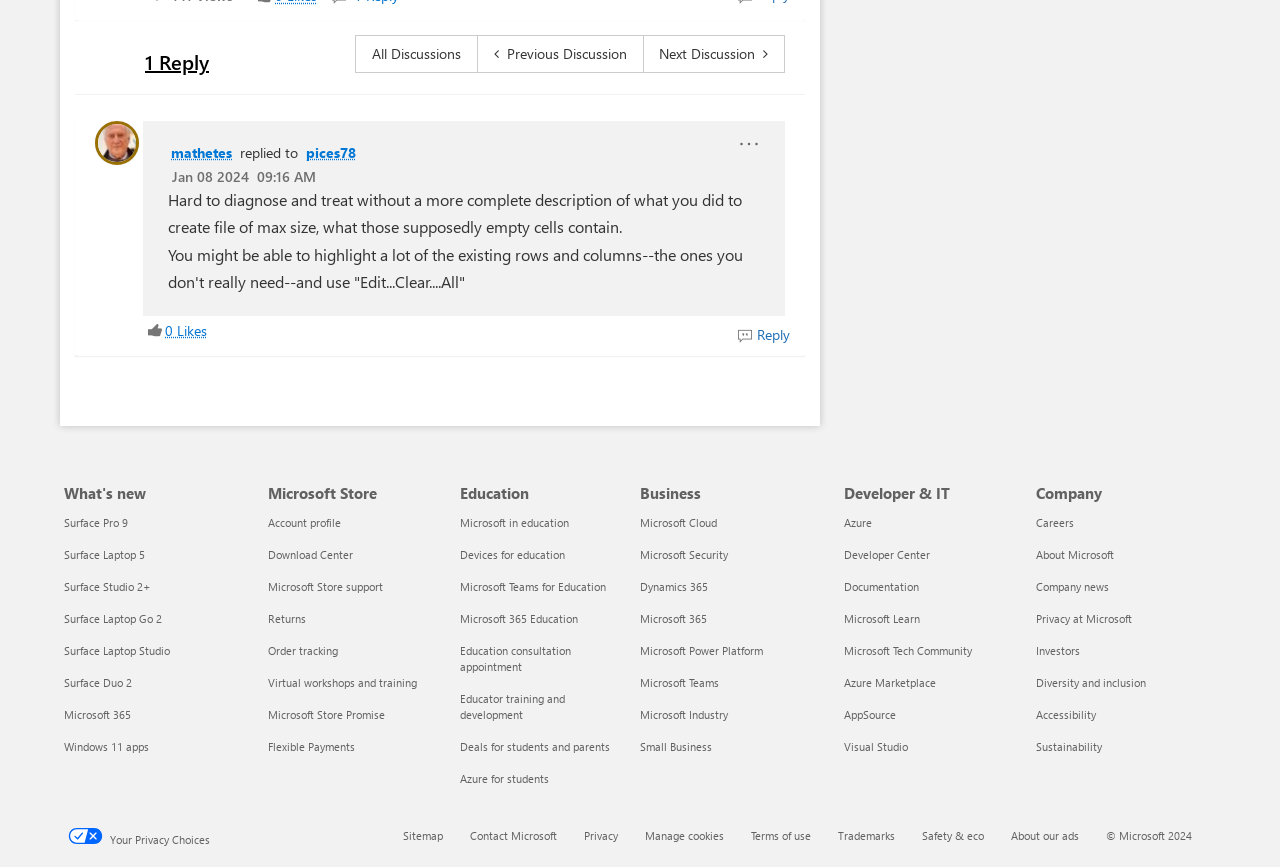Find the bounding box coordinates of the UI element according to this description: "Deals for students and parents".

[0.359, 0.852, 0.477, 0.869]